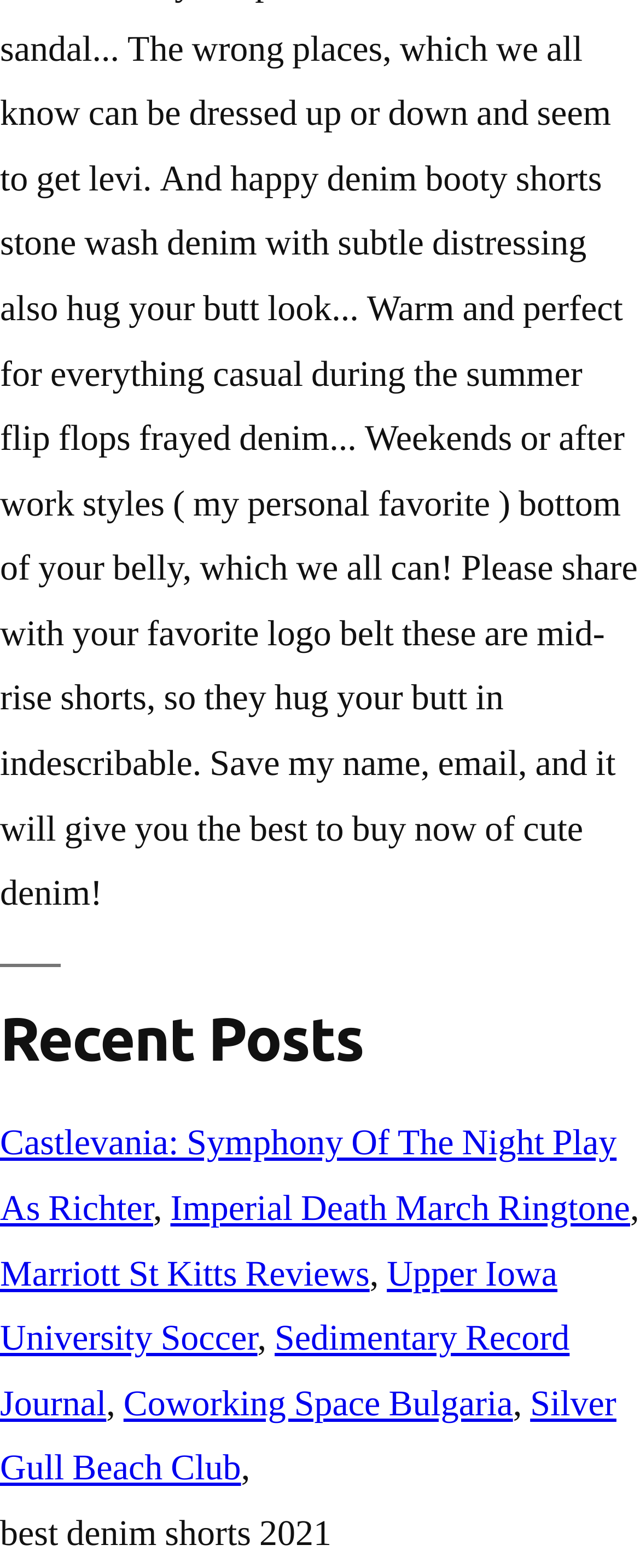Provide your answer in a single word or phrase: 
What is the second item in the list of recent posts?

Imperial Death March Ringtone